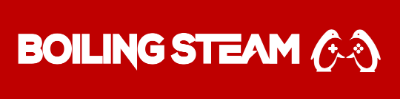What is the font color of the 'Boiling Steam' logo?
Give a single word or phrase answer based on the content of the image.

white